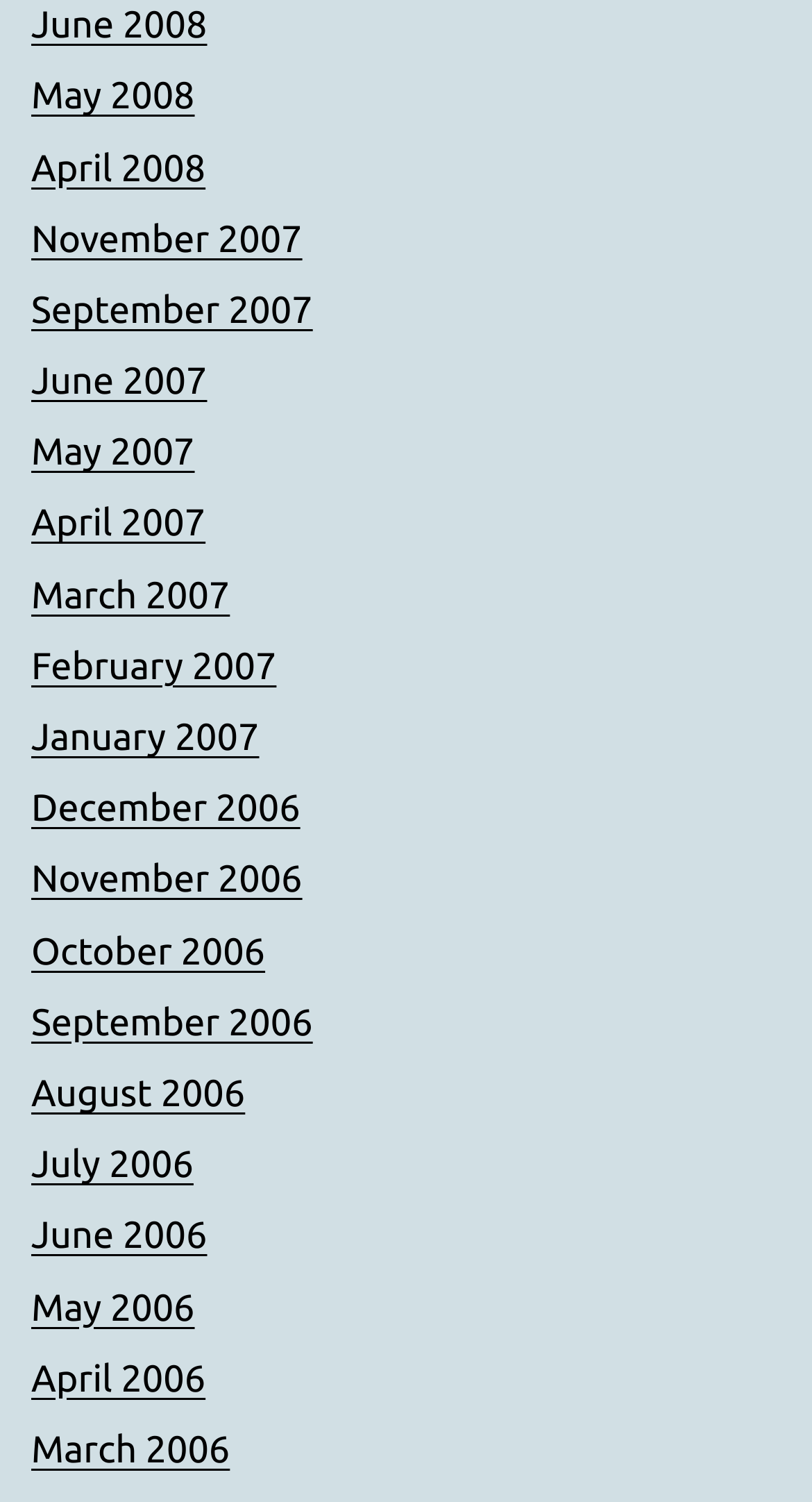Find the bounding box coordinates of the element to click in order to complete the given instruction: "View Rods & Reels category."

None